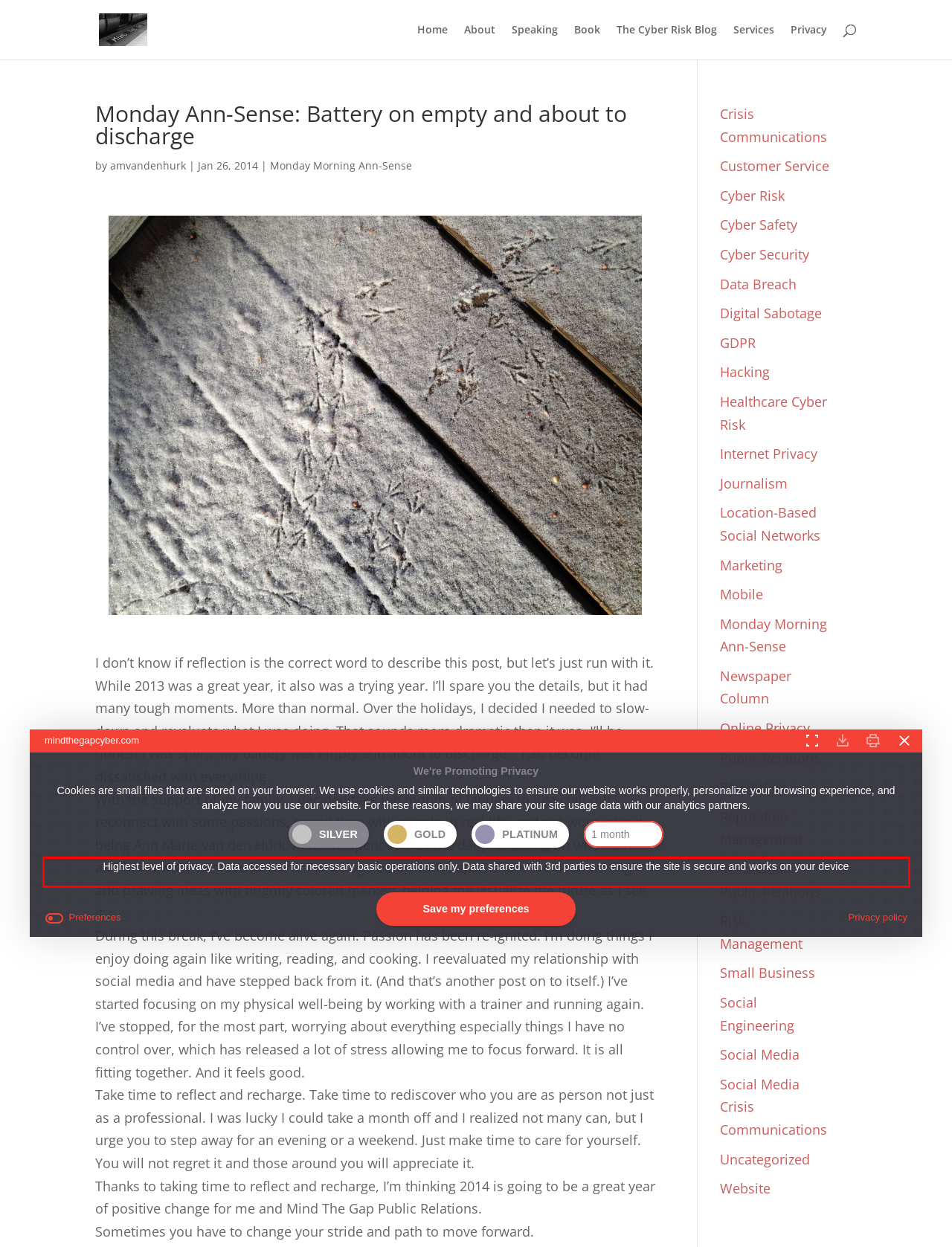You are presented with a screenshot containing a red rectangle. Extract the text found inside this red bounding box.

Highest level of privacy. Data accessed for necessary basic operations only. Data shared with 3rd parties to ensure the site is secure and works on your device